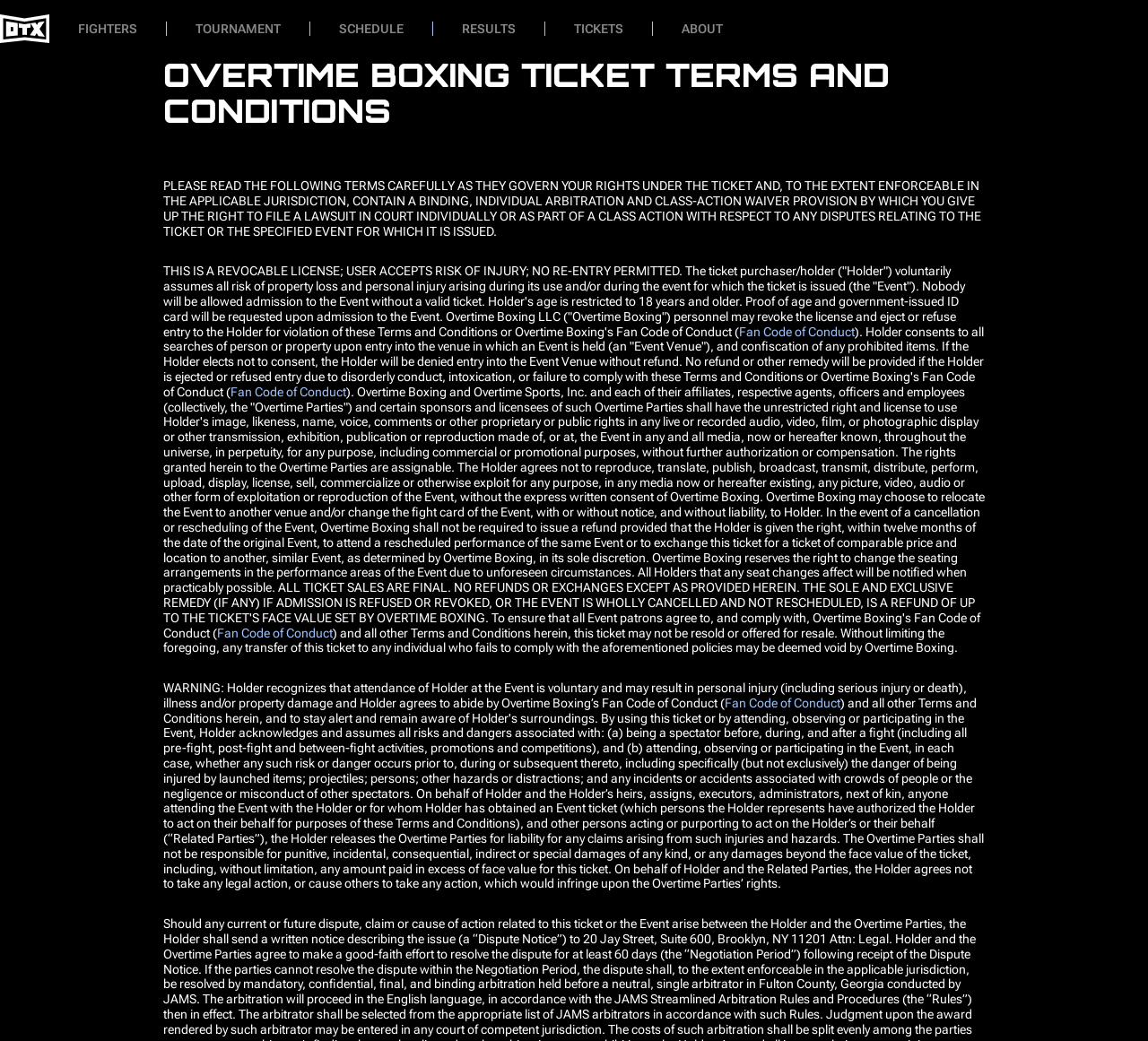Given the following UI element description: "Schedule", find the bounding box coordinates in the webpage screenshot.

[0.27, 0.021, 0.377, 0.035]